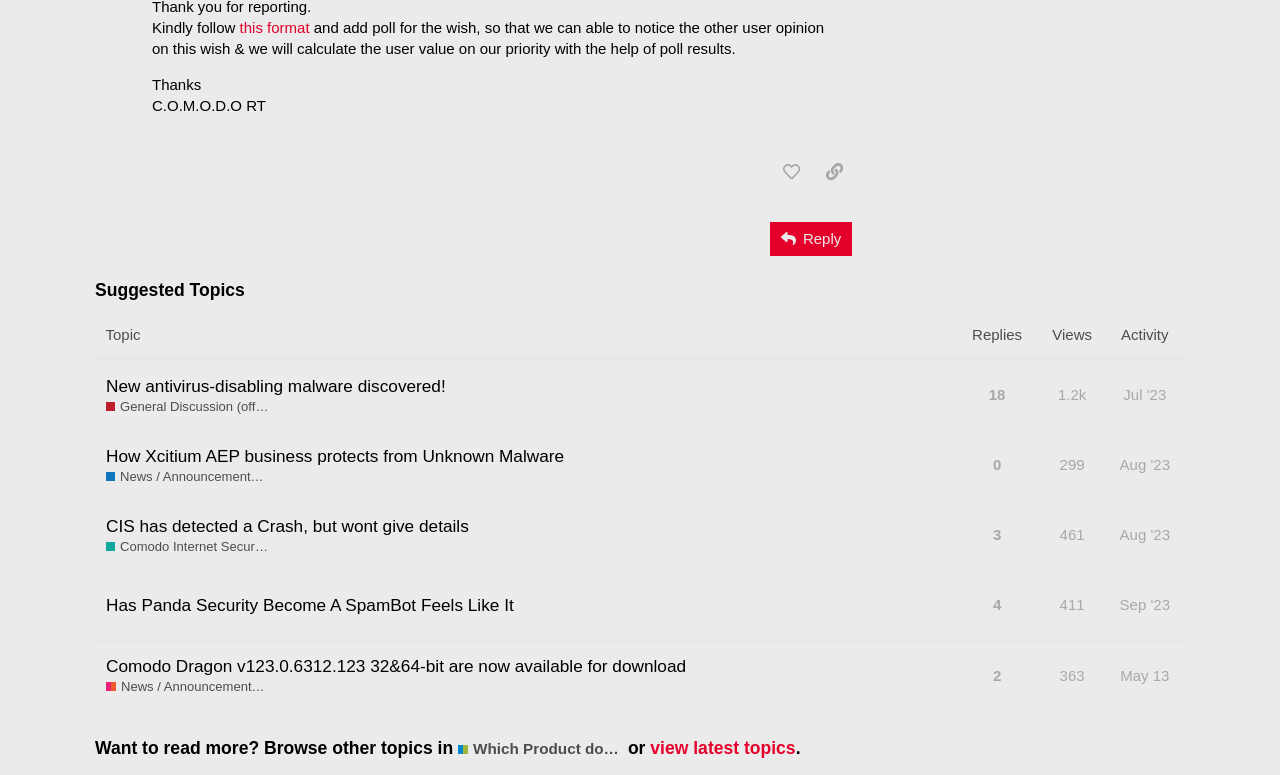Given the element description view latest topics, specify the bounding box coordinates of the corresponding UI element in the format (top-left x, top-left y, bottom-right x, bottom-right y). All values must be between 0 and 1.

[0.508, 0.952, 0.622, 0.977]